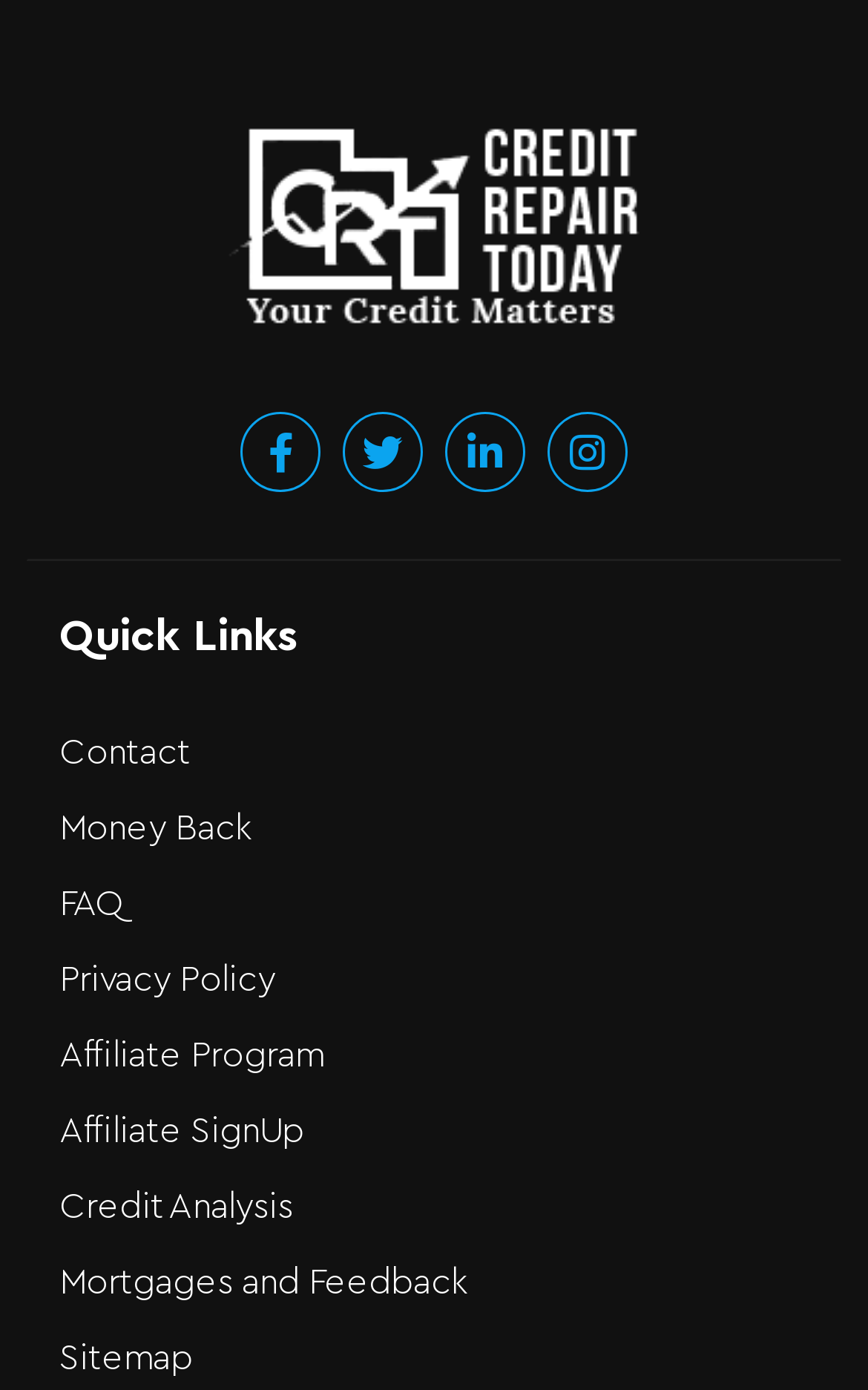Determine the bounding box coordinates in the format (top-left x, top-left y, bottom-right x, bottom-right y). Ensure all values are floating point numbers between 0 and 1. Identify the bounding box of the UI element described by: Contact

[0.068, 0.516, 0.932, 0.57]